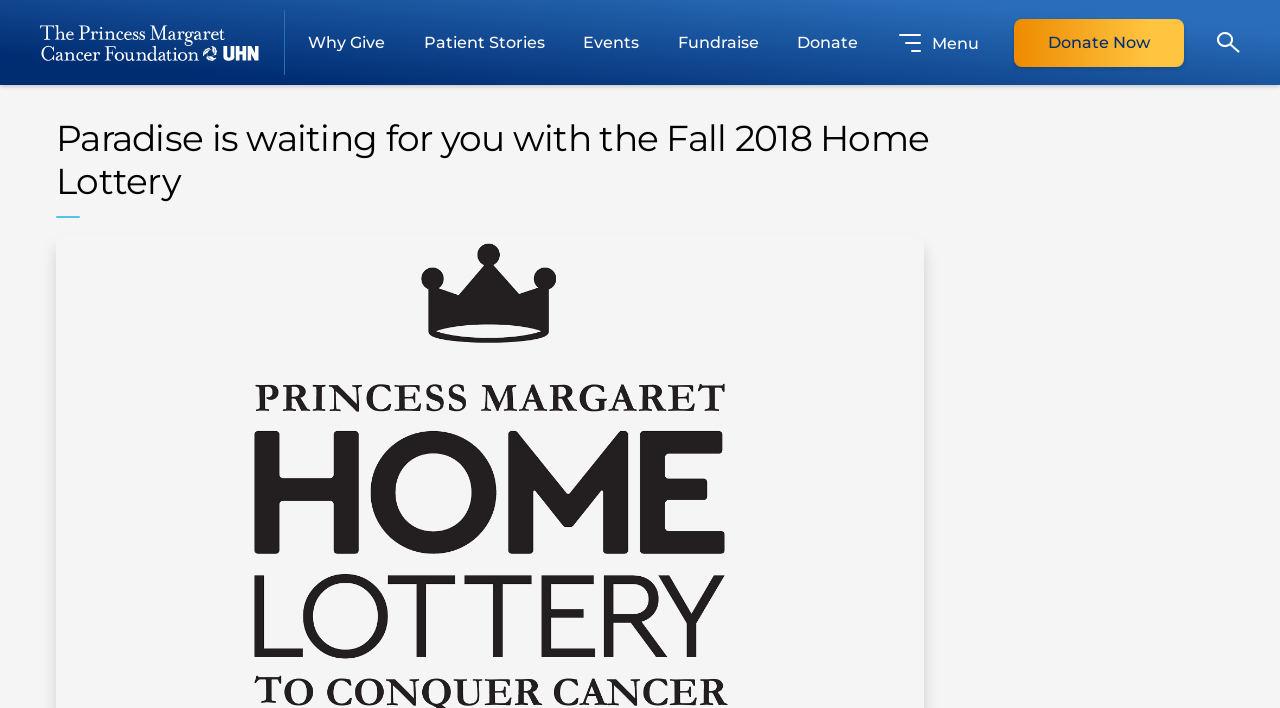Use a single word or phrase to respond to the question:
How many links are there in the top menu?

5